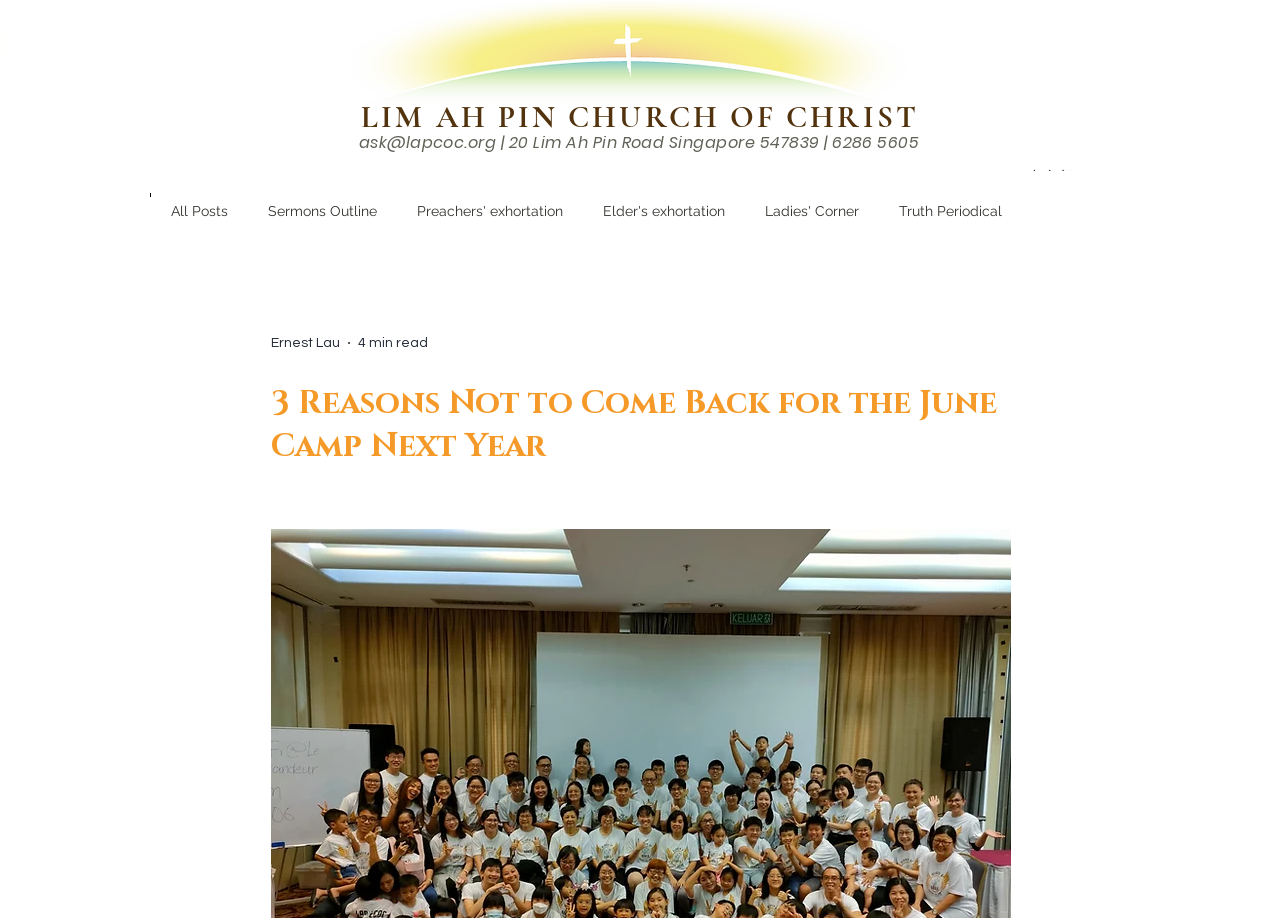Could you provide the bounding box coordinates for the portion of the screen to click to complete this instruction: "Explore the Chinese department"?

[0.702, 0.176, 0.883, 0.21]